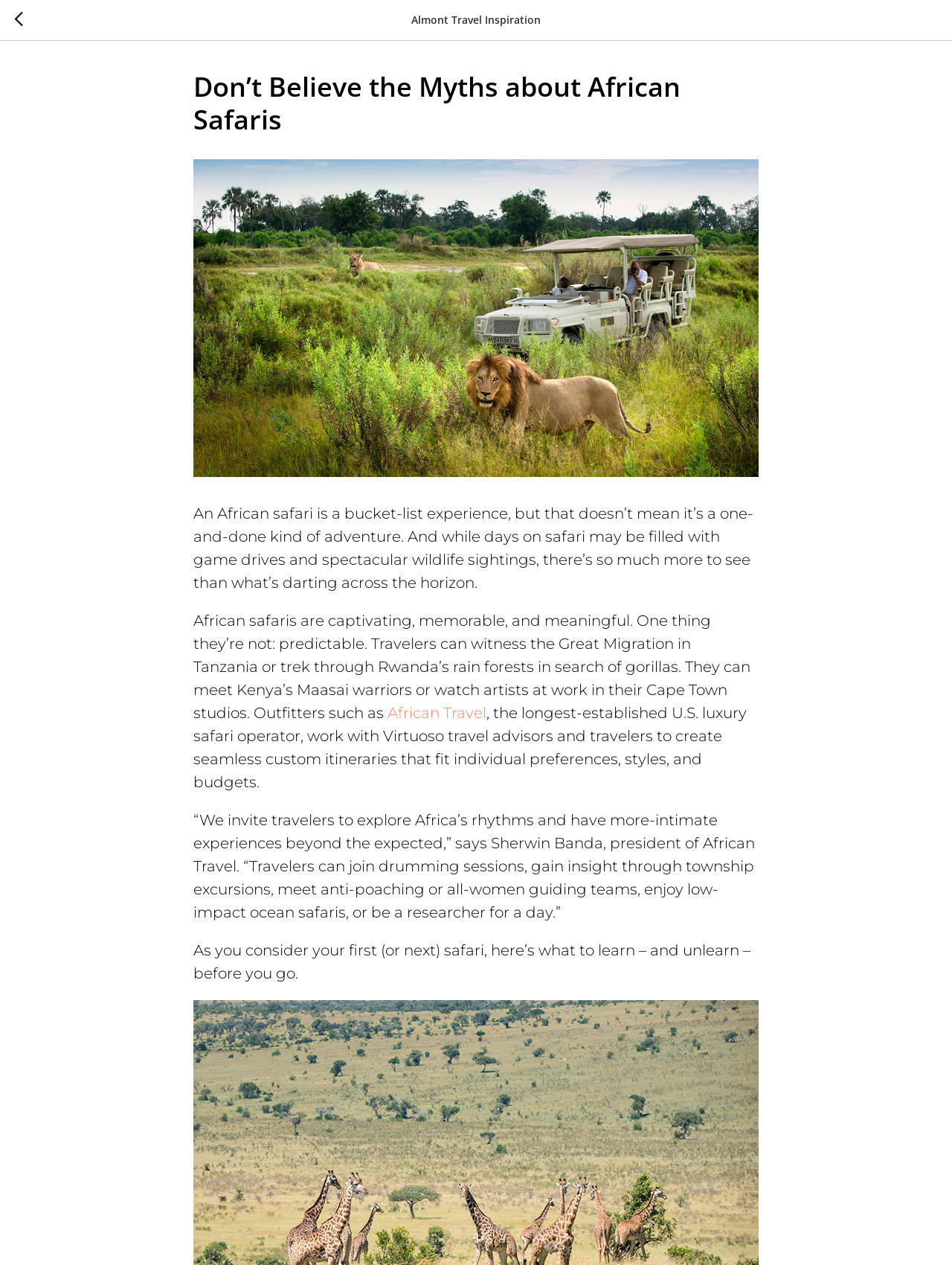Describe all the key features of the webpage in detail.

The webpage is about African safaris, with a focus on debunking myths and showcasing the diversity of experiences that can be had on the continent. At the top left of the page, there is a small link and an image, likely a logo or icon. Below this, there is a heading that reads "Don't Believe the Myths about African Safaris" in a prominent font size. To the right of the heading, there is a larger image that takes up a significant portion of the page.

Below the heading and image, there is a block of text that describes the essence of an African safari, highlighting its unpredictability and the range of experiences that can be had, from witnessing the Great Migration to meeting Maasai warriors. This text is divided into three paragraphs, with a link to "African Travel" in the middle paragraph.

Throughout the text, there are mentions of specific travel companies and operators, such as African Travel, which offers customized itineraries and unique experiences. The page also quotes the president of African Travel, Sherwin Banda, who emphasizes the importance of exploring Africa's rhythms and having intimate experiences beyond the expected.

At the bottom of the page, there is a final paragraph that invites readers to consider their next safari adventure and learn more about what to expect. Overall, the page is informative and inviting, with a focus on showcasing the diversity and richness of African safari experiences.